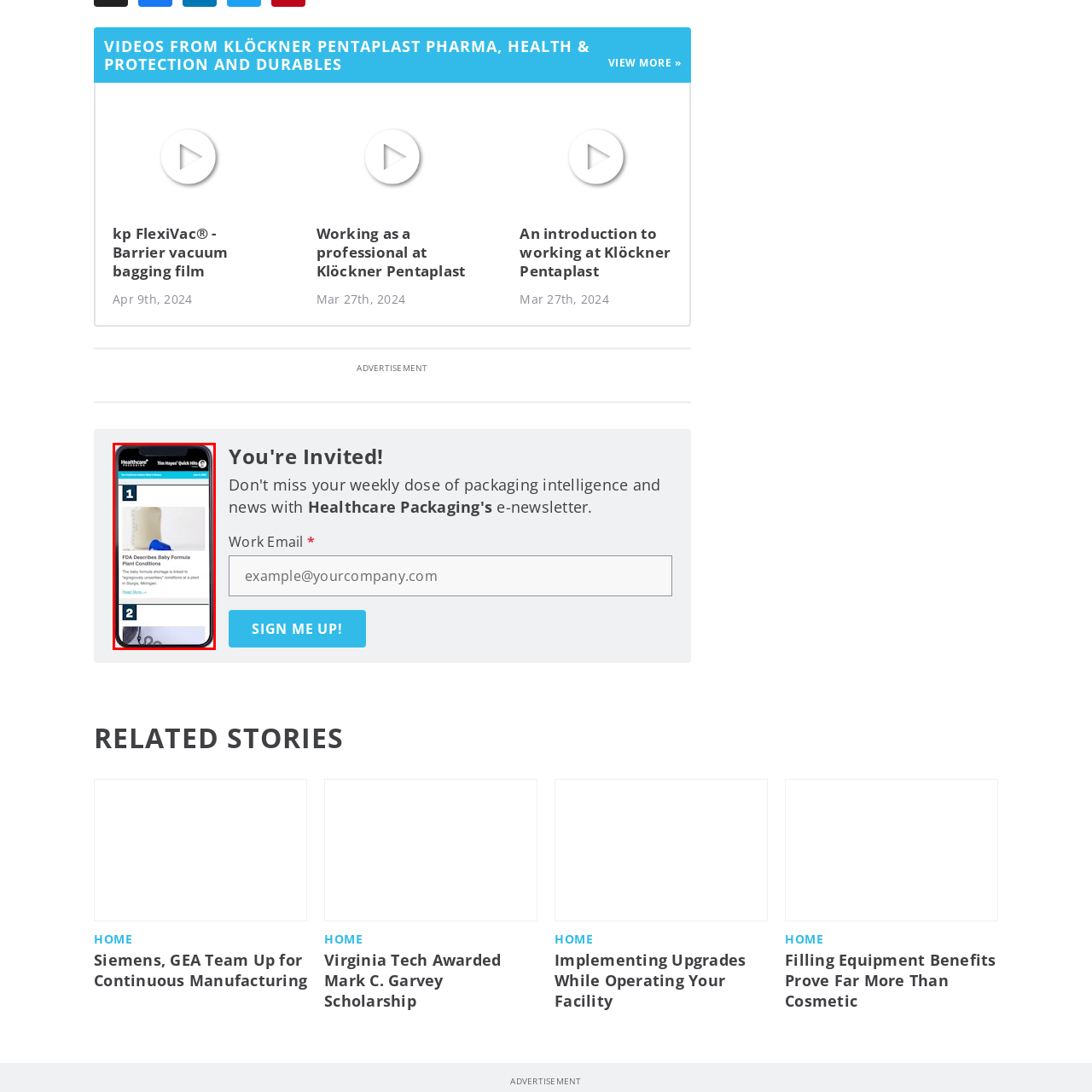Give an in-depth description of the image within the red border.

The image features a close-up view of a baby formula container, showcasing its sleek design and functionality. The container is predominantly beige with a distinctive blue cap, symbolizing thoughtful packaging for infant nutrition. Accompanying the image is a headline that reads "FDA Describes Baby Formula Plant Conditions," indicating a focus on safety and quality concerns regarding baby formula production. A brief description below highlights that the shortage of baby formula is linked to "egregiously unsanitary" conditions at a plant in Sturgis, Michigan, underlining the critical nature of the topic at hand. This visual effectively connects the viewer to the ongoing discussion about infant nutrition and regulatory standards.